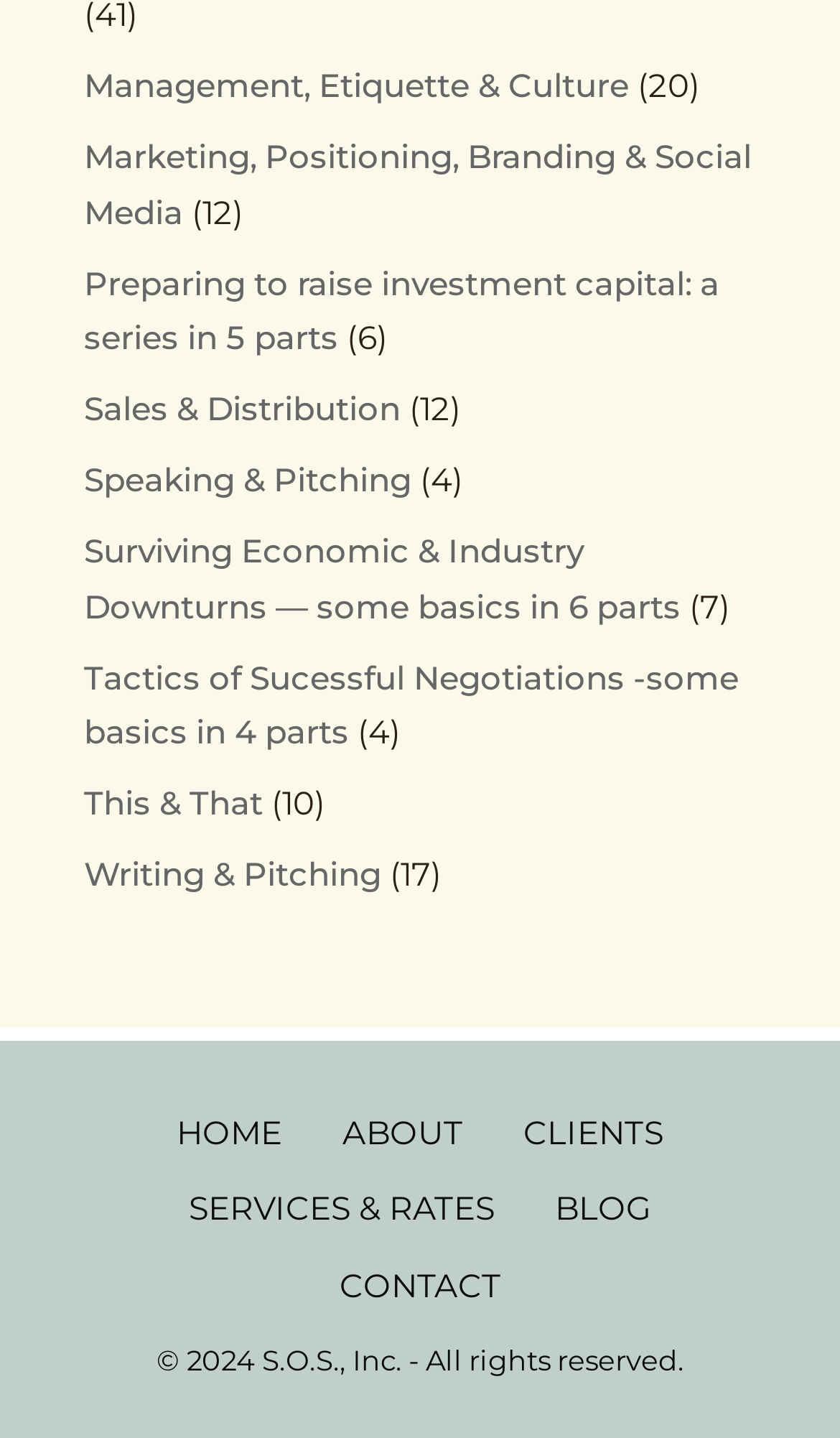Answer the question briefly using a single word or phrase: 
What is the last link in the top section?

Writing & Pitching